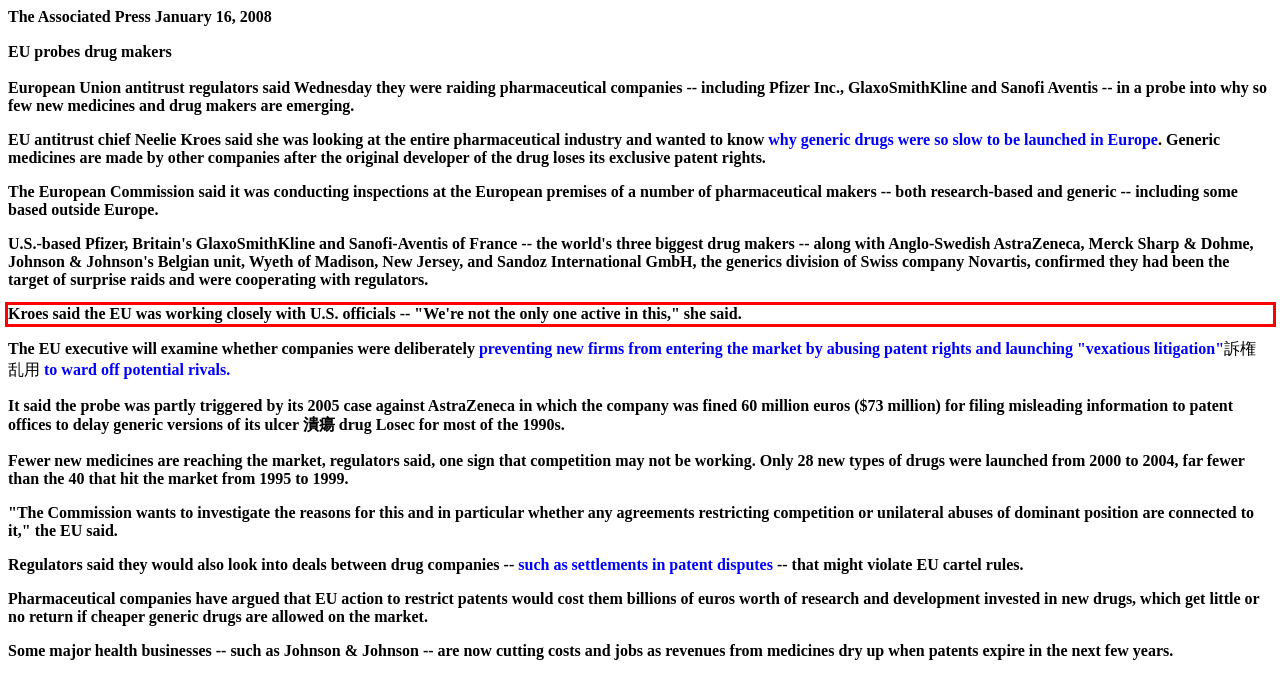The screenshot provided shows a webpage with a red bounding box. Apply OCR to the text within this red bounding box and provide the extracted content.

Kroes said the EU was working closely with U.S. officials -- "We're not the only one active in this," she said.